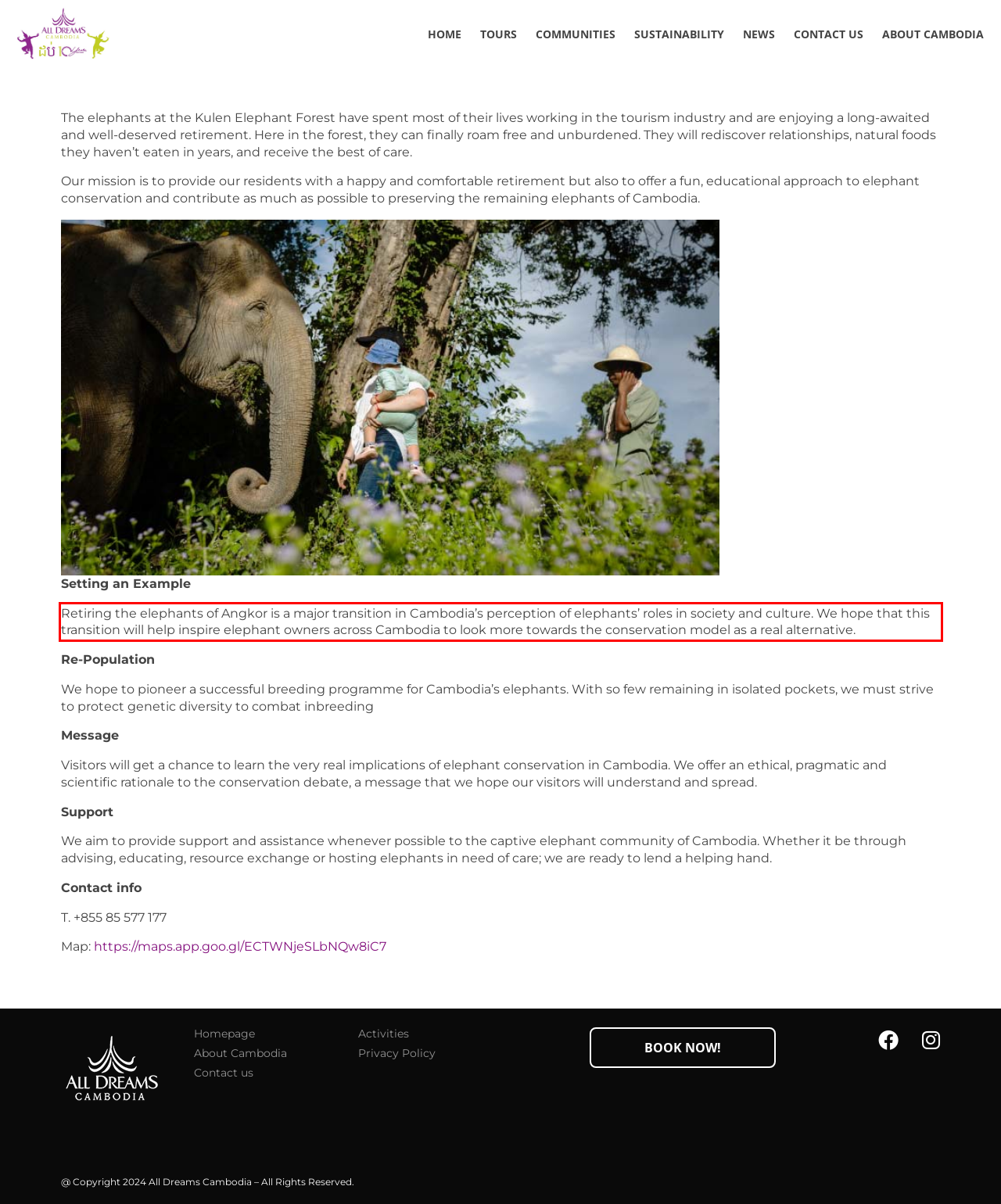Using the provided webpage screenshot, identify and read the text within the red rectangle bounding box.

Retiring the elephants of Angkor is a major transition in Cambodia’s perception of elephants’ roles in society and culture. We hope that this transition will help inspire elephant owners across Cambodia to look more towards the conservation model as a real alternative.